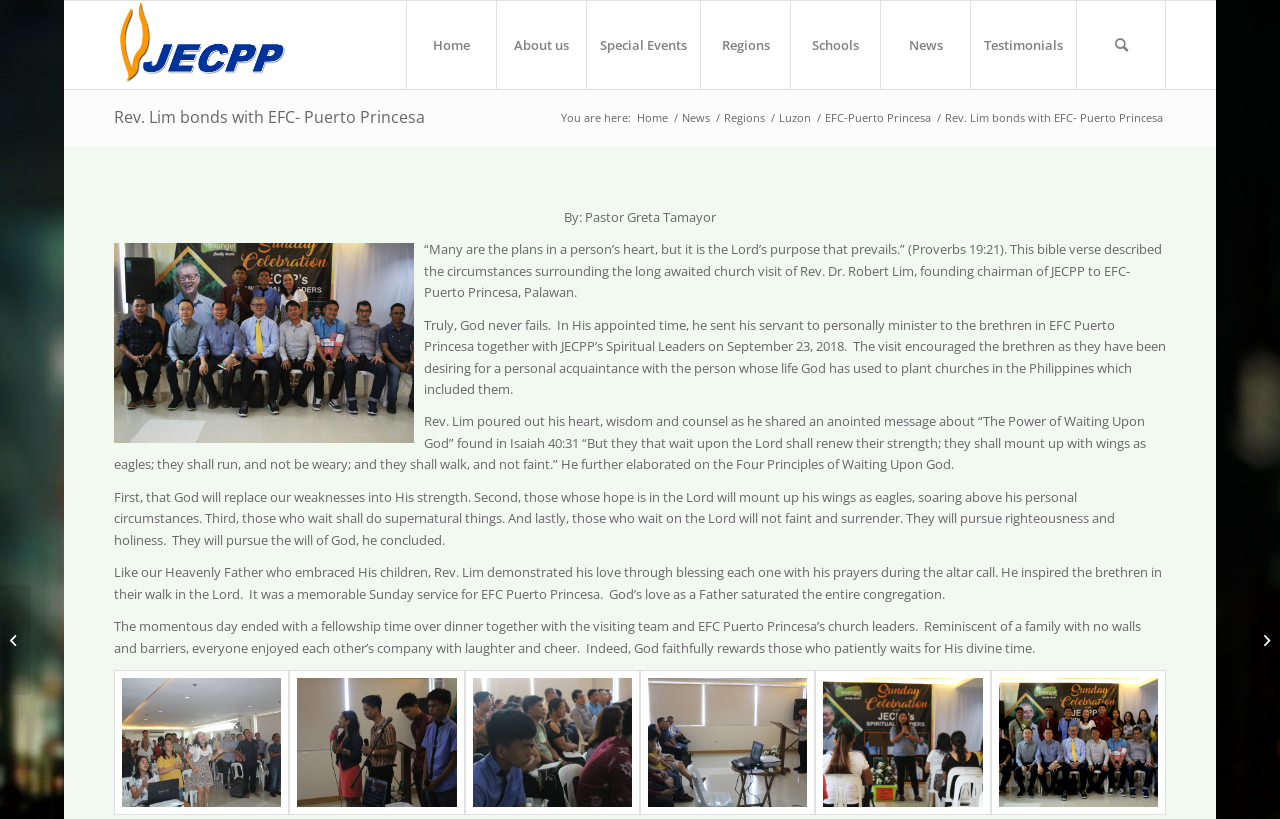Answer the following query concisely with a single word or phrase:
What is the purpose of the menu at the top of the webpage?

To navigate to different sections